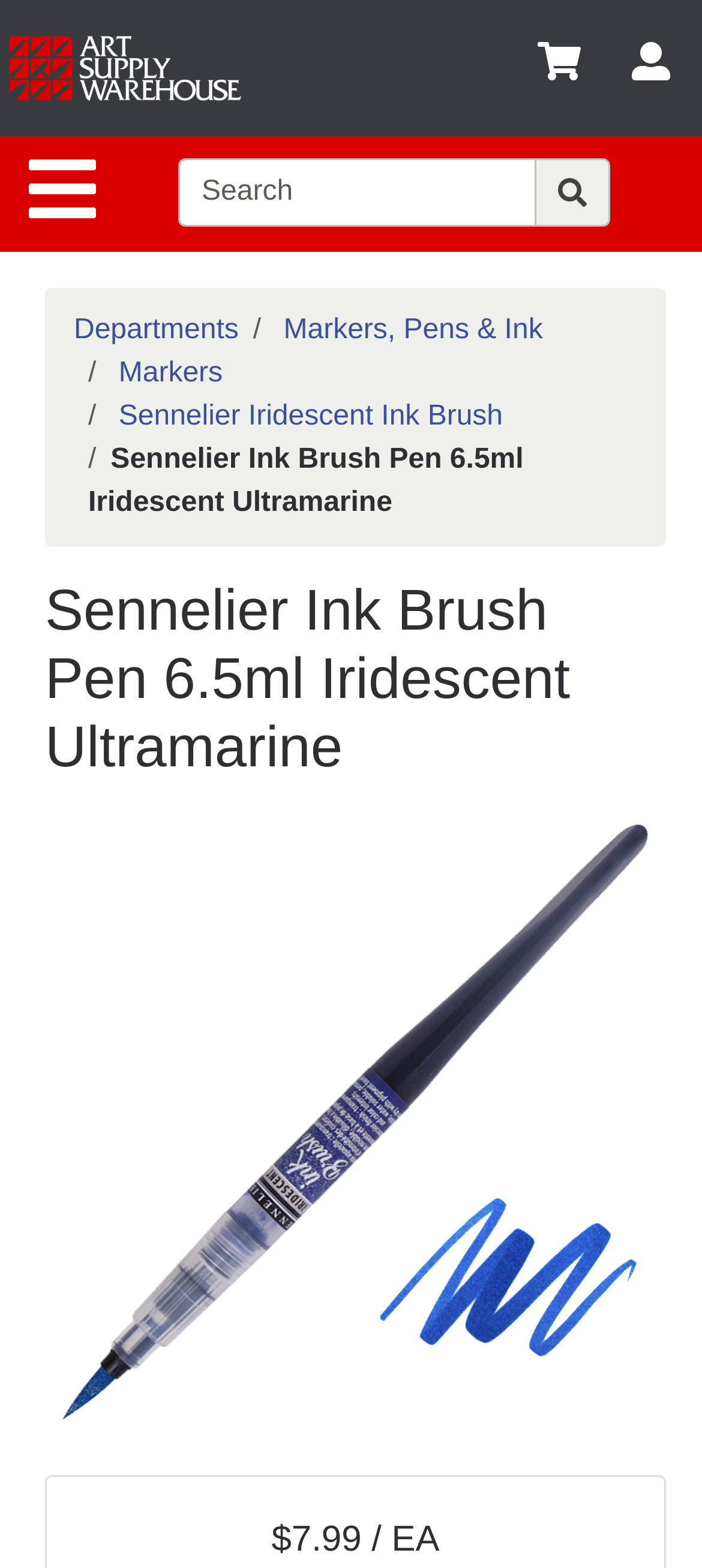What is the navigation option below 'Home'?
Craft a detailed and extensive response to the question.

I found the answer by looking at the navigation menu on the left side of the webpage, where the options are listed in order, and 'Policies' is the option below 'Home'.